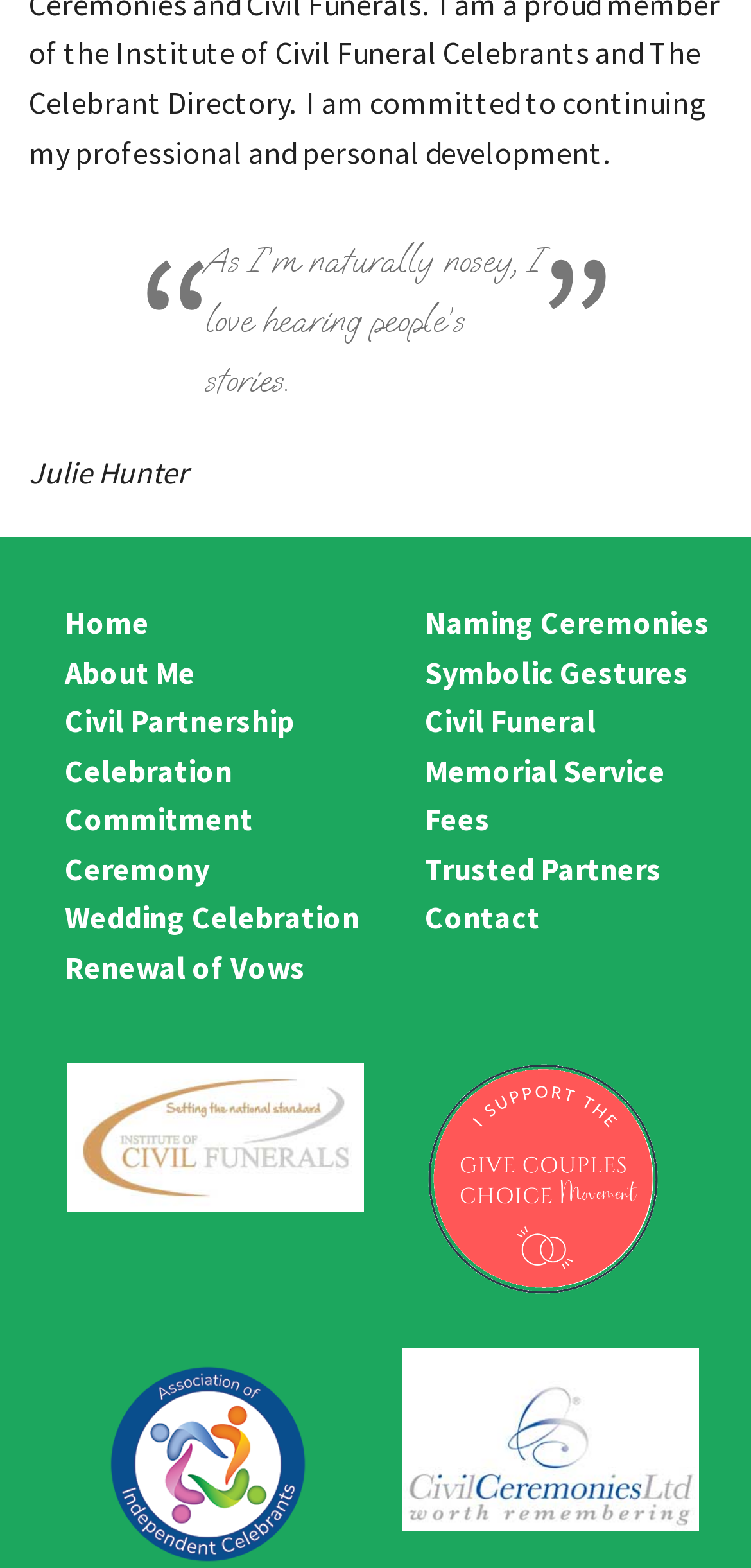Use one word or a short phrase to answer the question provided: 
What is the name of the person mentioned?

Julie Hunter